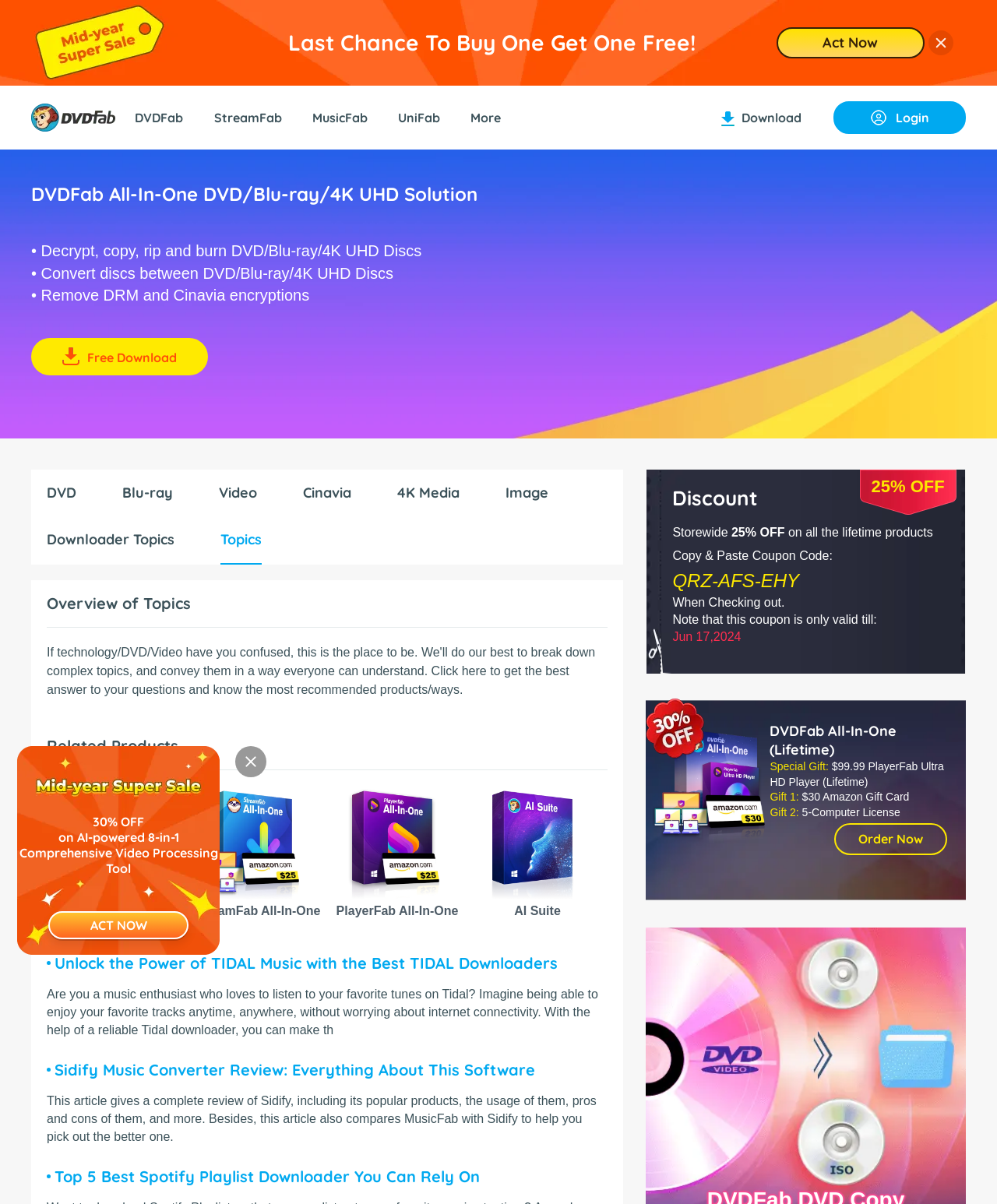Using the provided element description "Order Now", determine the bounding box coordinates of the UI element.

[0.837, 0.684, 0.95, 0.71]